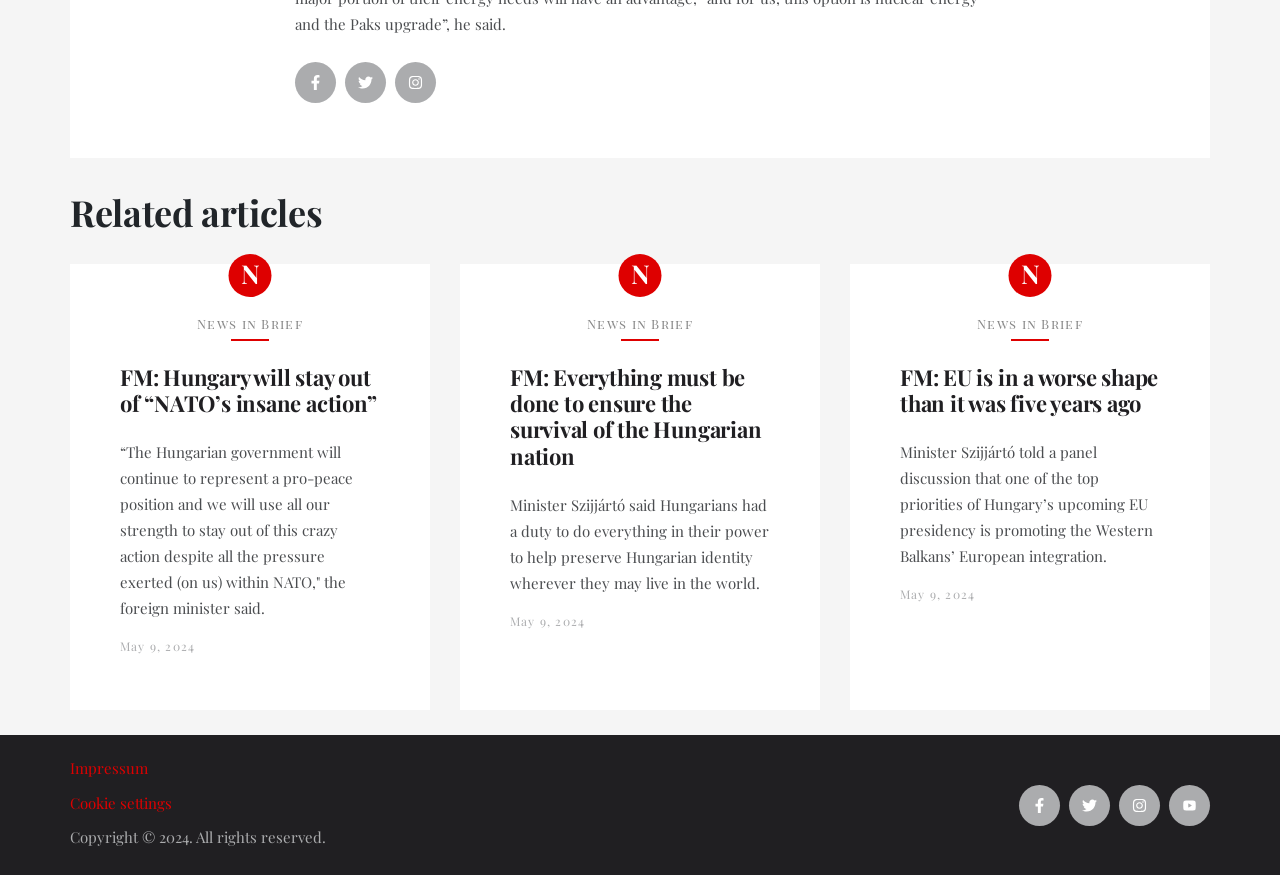Please pinpoint the bounding box coordinates for the region I should click to adhere to this instruction: "Go to the Impressum page".

[0.055, 0.866, 0.796, 0.891]